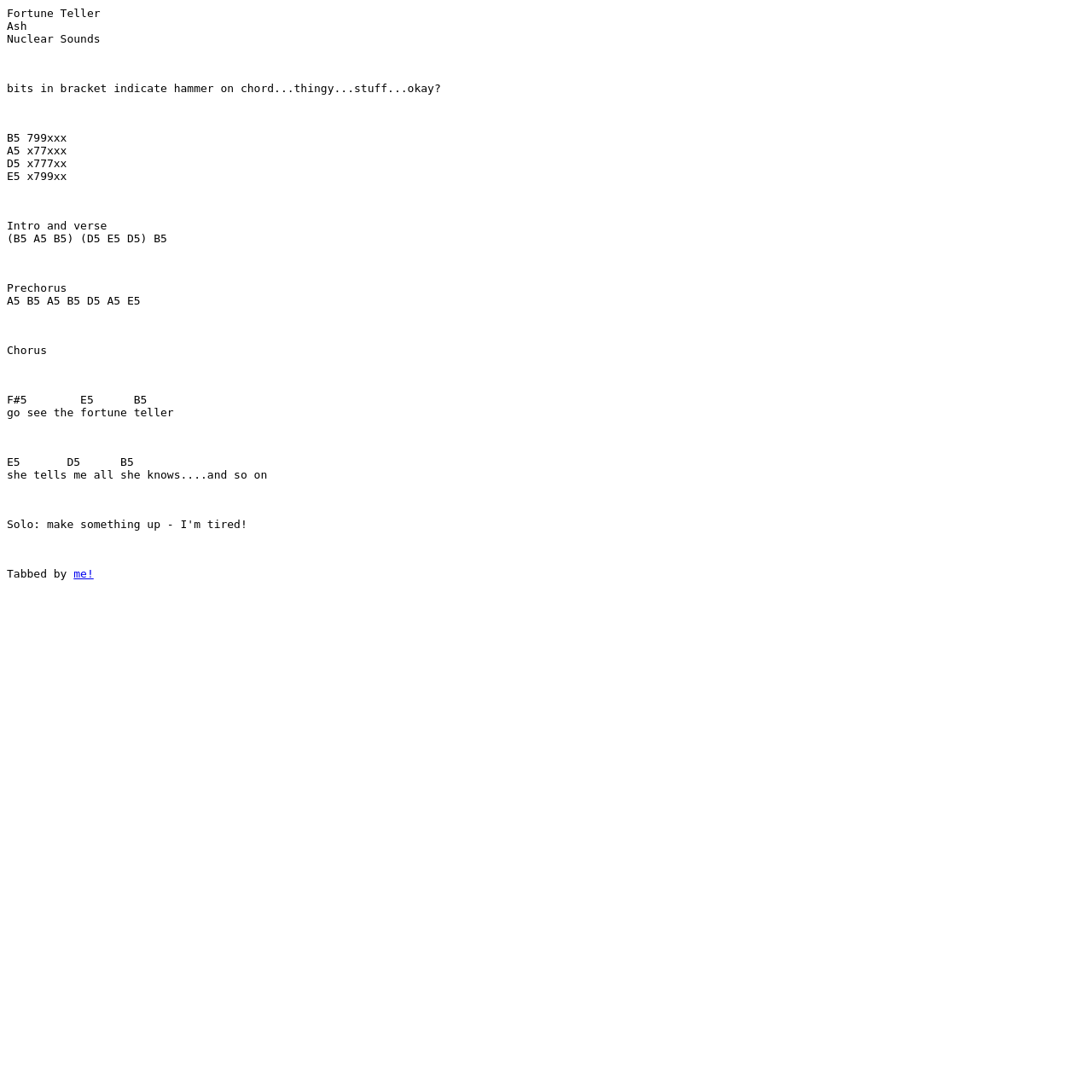Explain the webpage's design and content in an elaborate manner.

This webpage appears to be a guitar tablature page for the song "Fortune Teller" by Ash, with Nuclear Sounds. At the top, there is a title section with the song title, artist, and album information. Below the title, there is a brief note explaining the notation used in the tablature, specifically about hammer-on chords.

The main content of the page is divided into sections, each with a clear heading. The first section is the intro and verse, which lists the chord progression. The pre-chorus section follows, with its own chord progression. The chorus section is next, with lyrics and corresponding chords.

The lyrics and chords are presented in a clear and organized manner, with each section separated by a blank line. There are a total of 7 sections, including the intro, verse, pre-chorus, chorus, and others. At the bottom of the page, there is a credit section that indicates the tablature was created by someone, with a link to their profile or website labeled "me!".